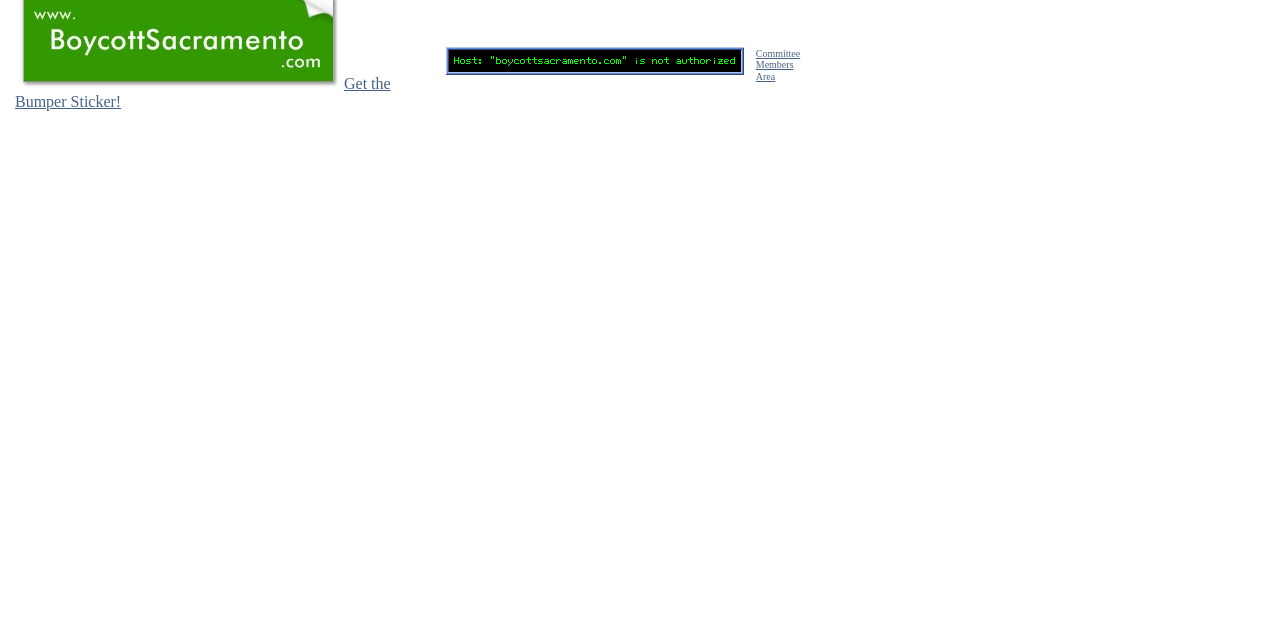Bounding box coordinates are specified in the format (top-left x, top-left y, bottom-right x, bottom-right y). All values are floating point numbers bounded between 0 and 1. Please provide the bounding box coordinate of the region this sentence describes: Get the Bumper Sticker!

[0.012, 0.117, 0.305, 0.172]